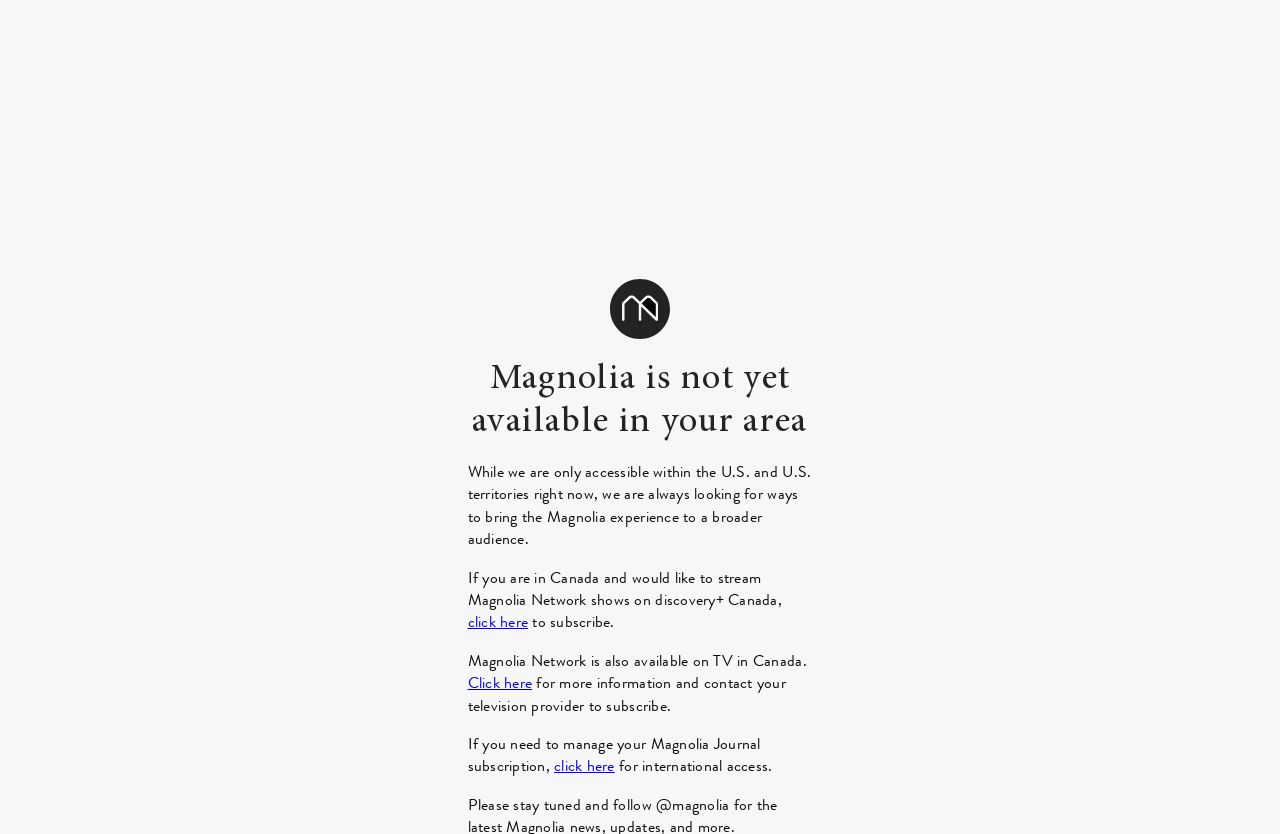Provide a short answer to the following question with just one word or phrase: What is the current availability of Magnolia Network?

U.S. and U.S. territories